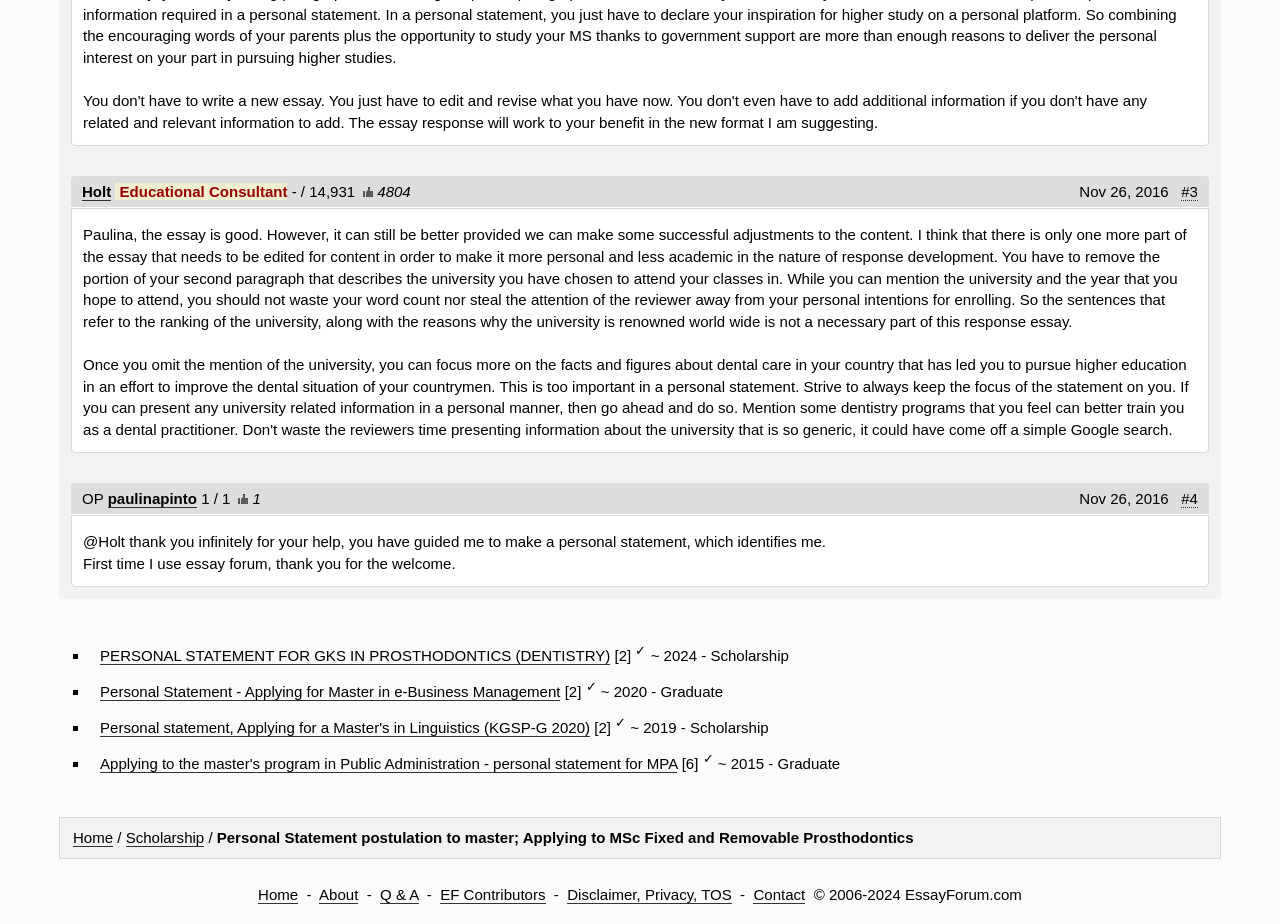Locate the bounding box coordinates of the area to click to fulfill this instruction: "Contact the administrator". The bounding box should be presented as four float numbers between 0 and 1, in the order [left, top, right, bottom].

[0.589, 0.959, 0.629, 0.978]